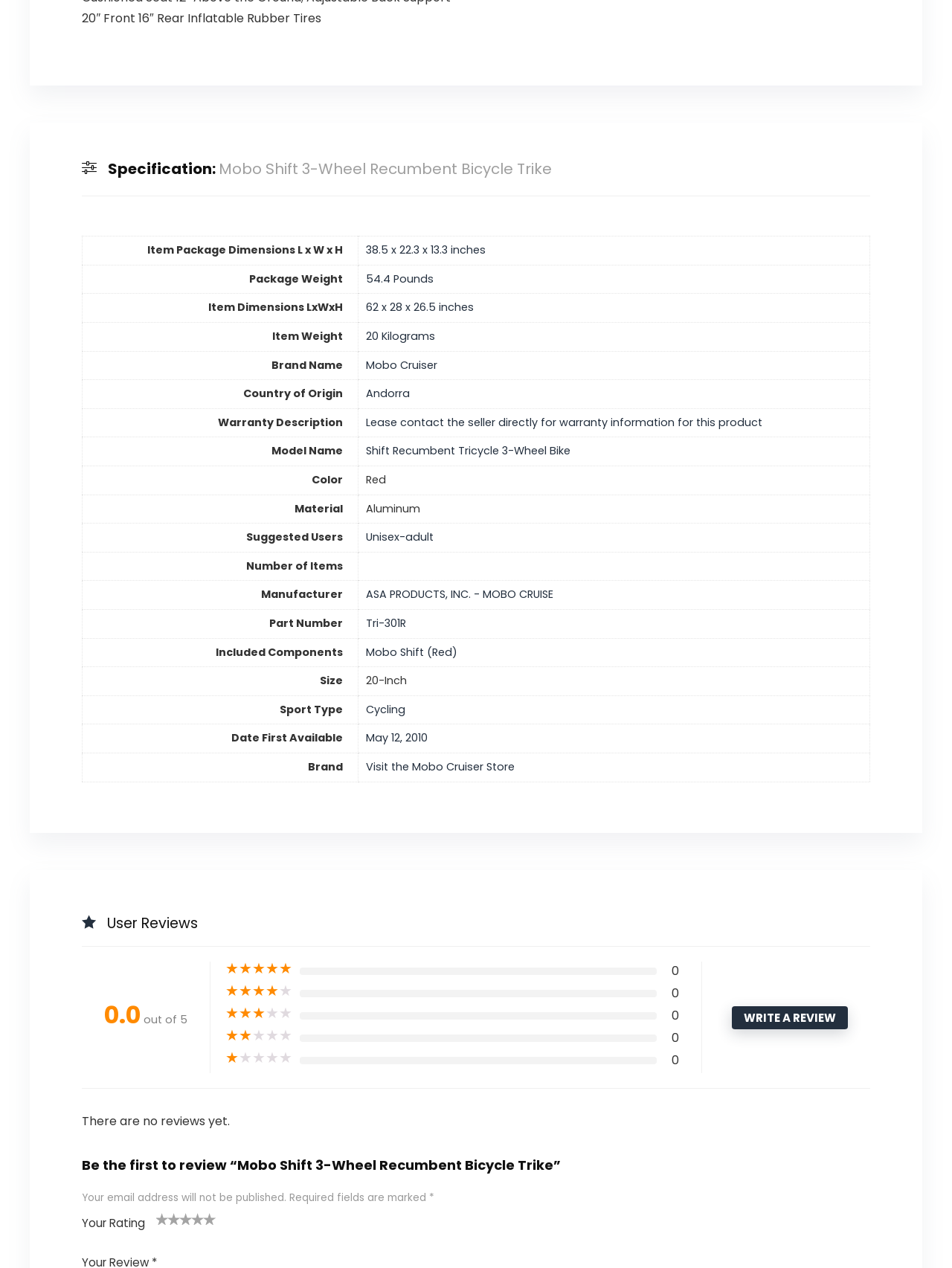Determine the bounding box coordinates of the clickable region to carry out the instruction: "Learn about the warranty".

[0.384, 0.327, 0.801, 0.339]